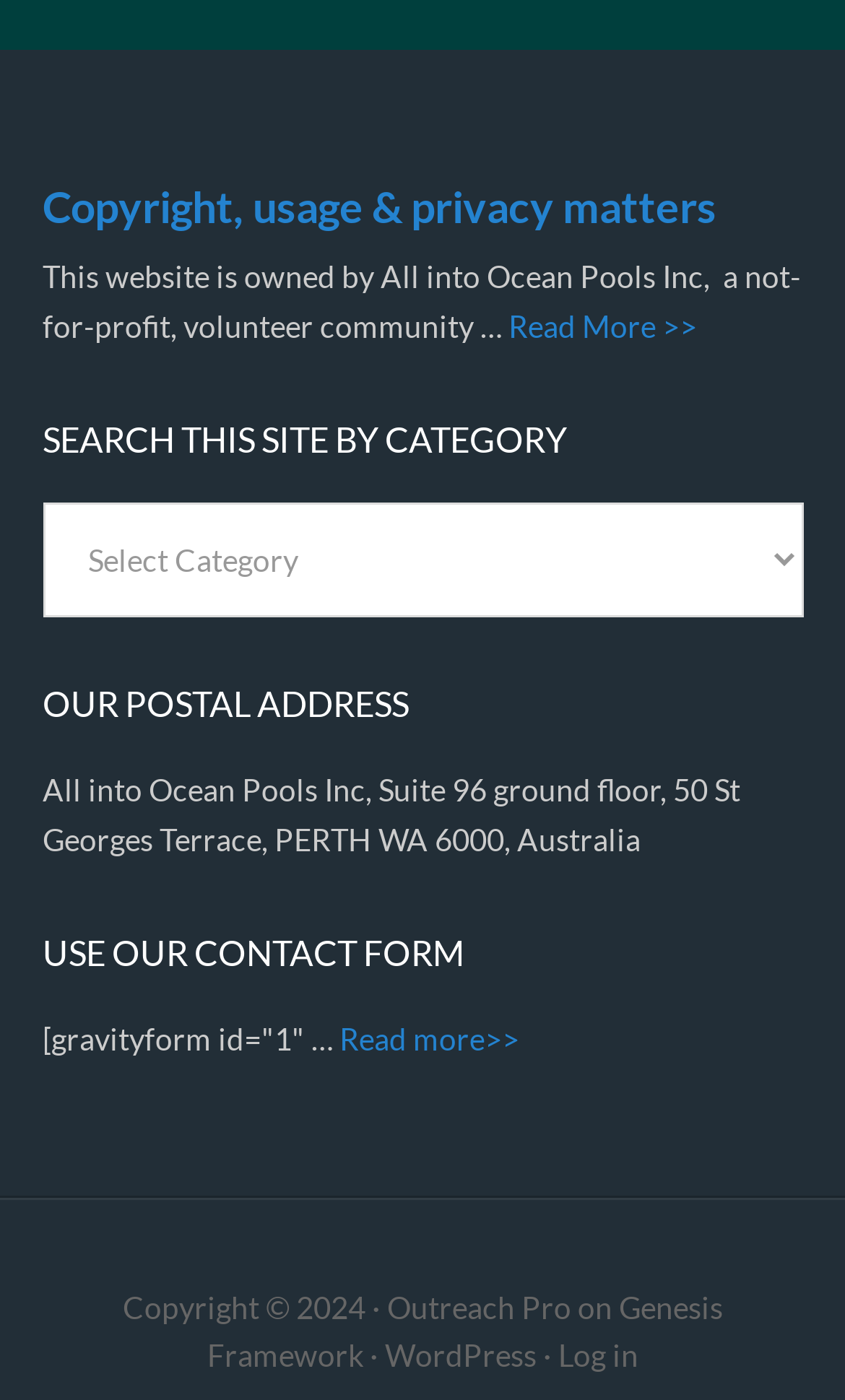Provide your answer in one word or a succinct phrase for the question: 
What is the name of the organization that owns this website?

All into Ocean Pools Inc